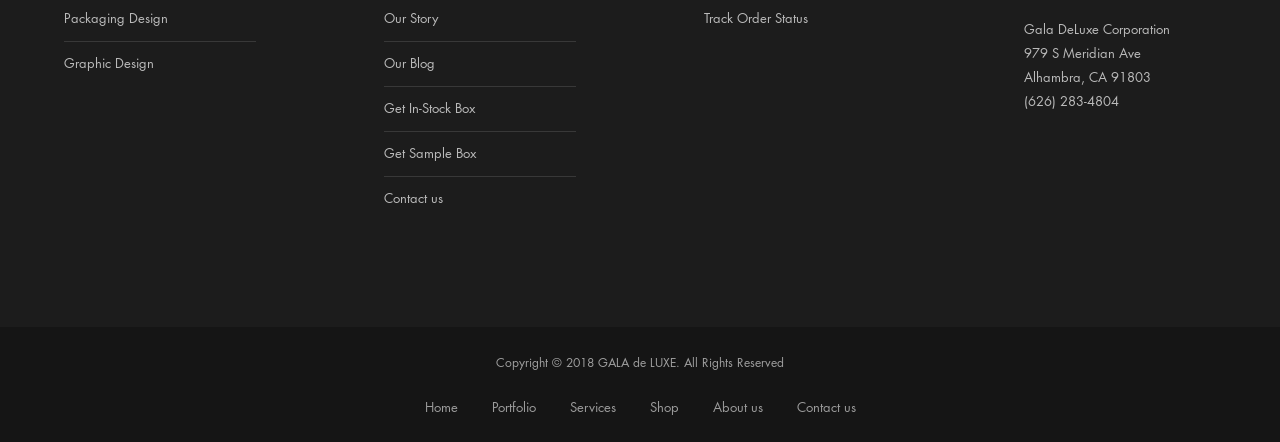Find the bounding box coordinates of the element I should click to carry out the following instruction: "Click Packaging Design".

[0.05, 0.022, 0.131, 0.06]